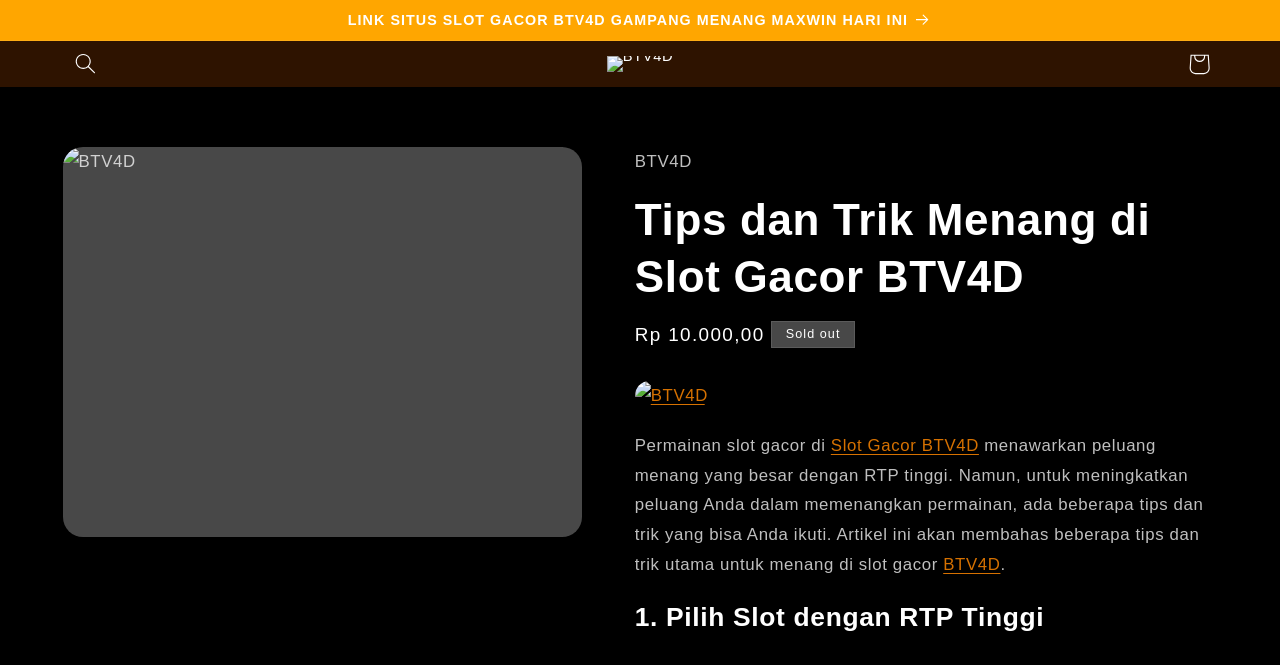Can you pinpoint the bounding box coordinates for the clickable element required for this instruction: "Visit the 'BTV4D' website"? The coordinates should be four float numbers between 0 and 1, i.e., [left, top, right, bottom].

[0.468, 0.072, 0.532, 0.12]